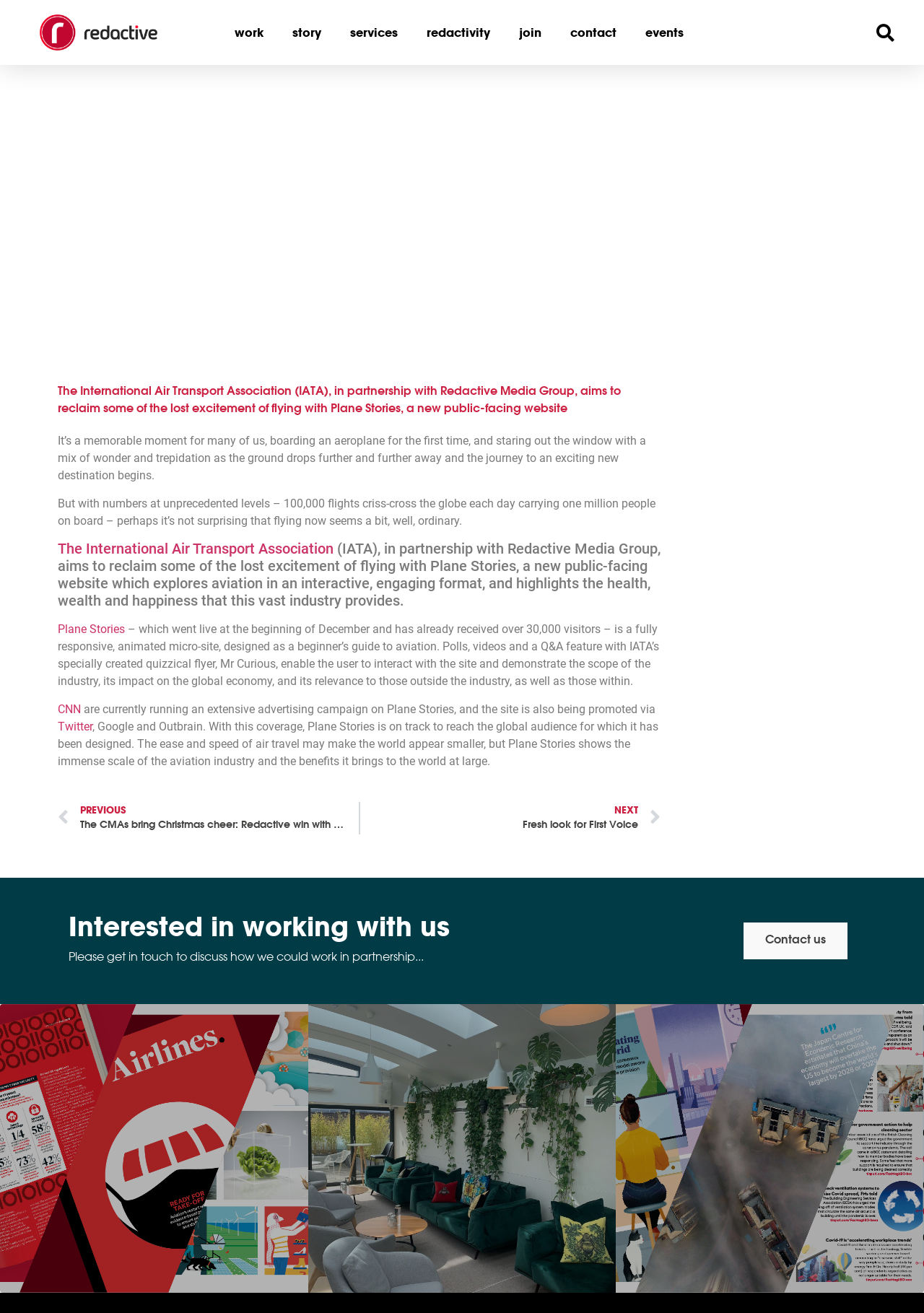Using the given element description, provide the bounding box coordinates (top-left x, top-left y, bottom-right x, bottom-right y) for the corresponding UI element in the screenshot: CNN

[0.062, 0.535, 0.088, 0.545]